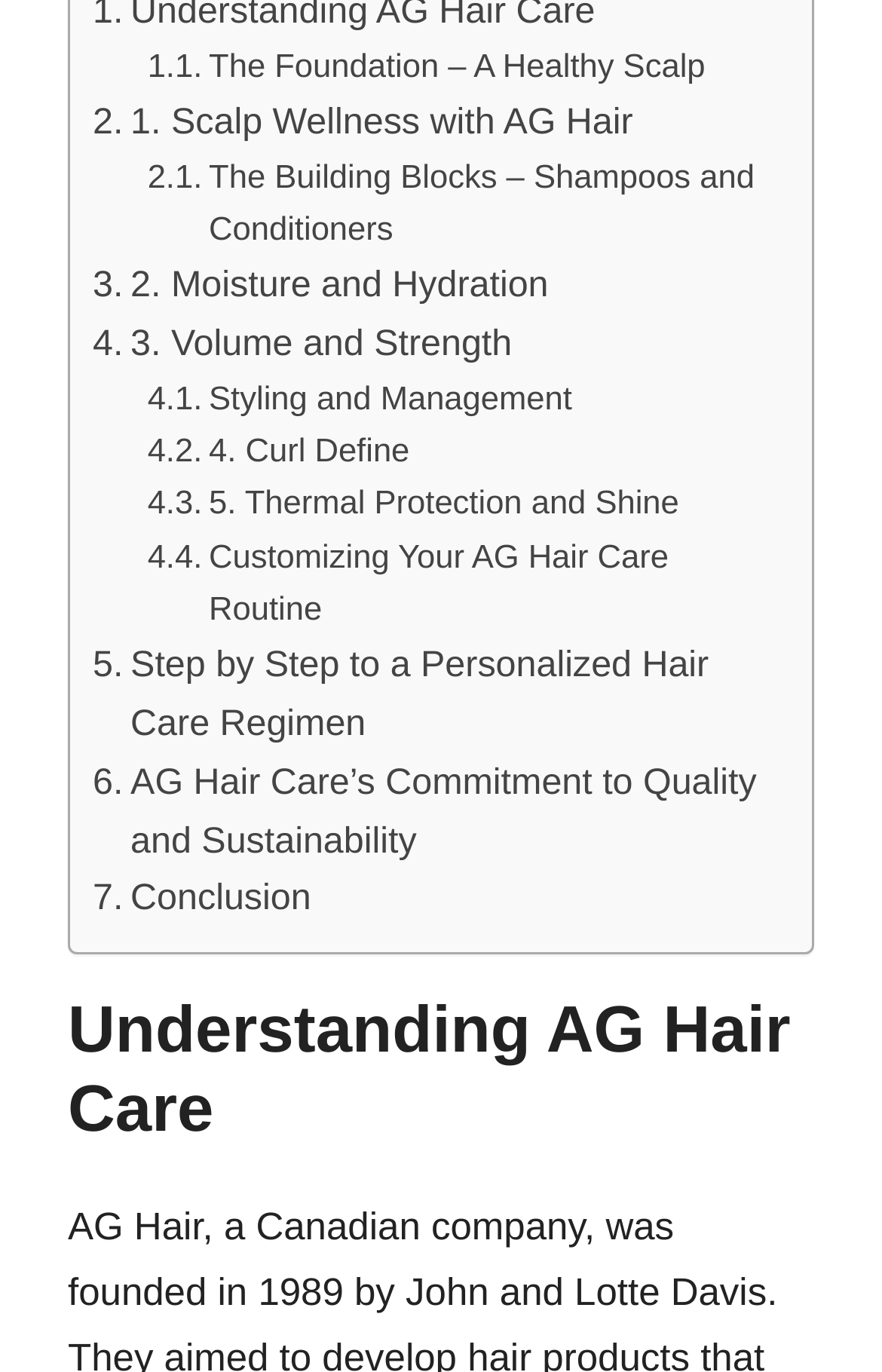Respond to the question below with a single word or phrase: What is the main topic of the webpage?

AG Hair Care